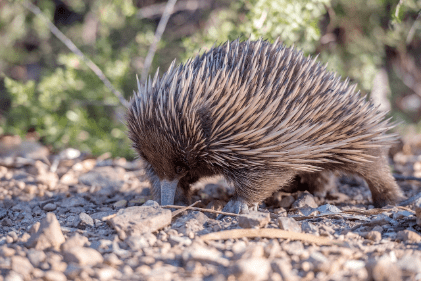Give a detailed account of the contents of the image.

This image features an echidna, often referred to as a spiny anteater, which is a fascinating animal known for its unique combination of mammalian and reptilian traits. The echidna's long, spiky fur serves as an effective defense mechanism against predators, while its remarkable tongue, reaching lengths of up to 7 inches, aids in foraging for prey such as ants and termites. The echidna presents a gentle and shy demeanor, despite its intimidating appearance. In this particular setting, the echidna is observed foraging on the ground, surrounded by natural vegetation, perfectly illustrating its adaptations in the wild.